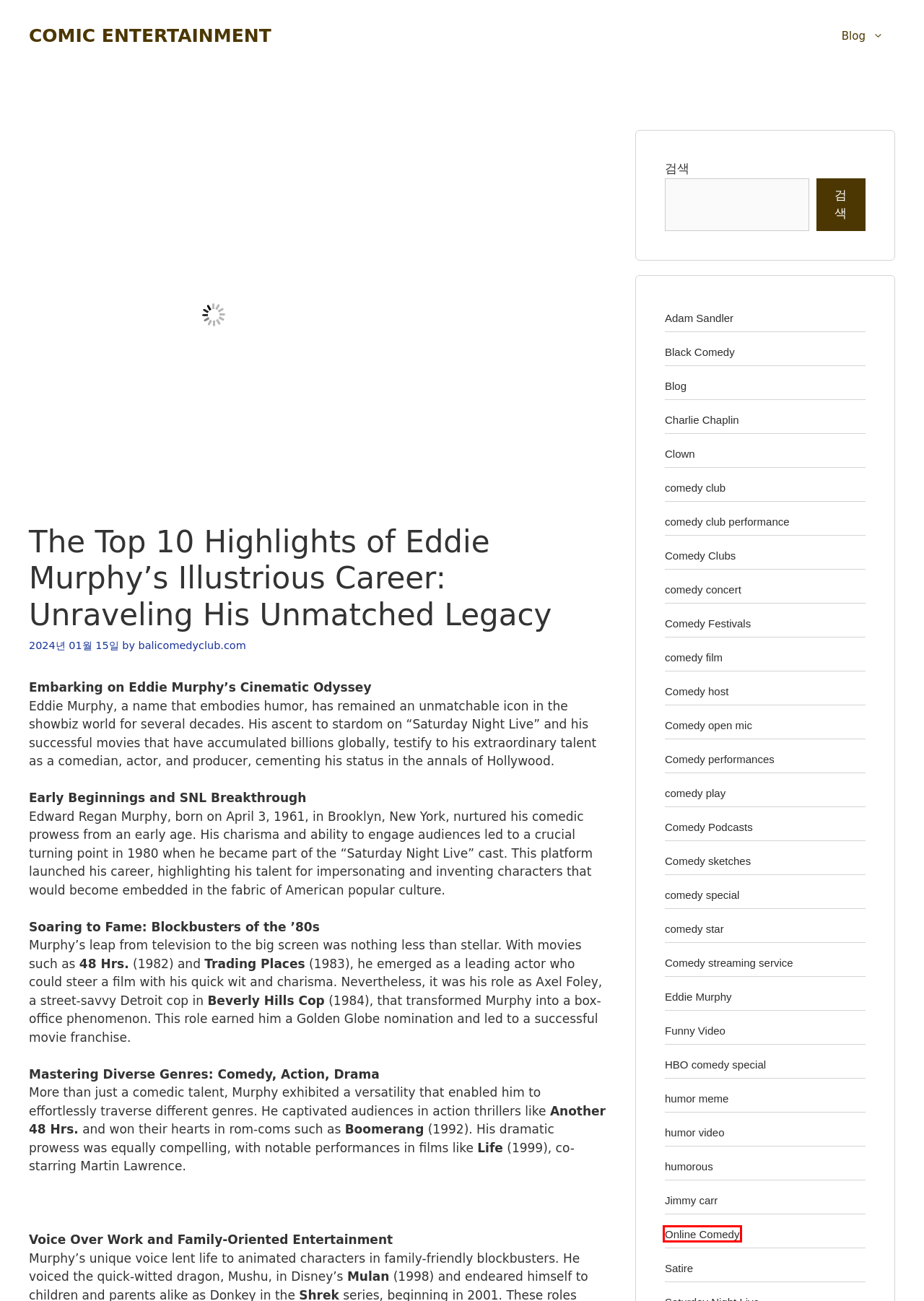You have a screenshot of a webpage with a red rectangle bounding box around a UI element. Choose the best description that matches the new page after clicking the element within the bounding box. The candidate descriptions are:
A. Online Comedy - Comic Entertainment
B. Adam Sandler - Comic Entertainment
C. Satire - Comic Entertainment
D. comedy play - Comic Entertainment
E. Comedy host - Comic Entertainment
F. humor video - Comic Entertainment
G. comedy star - Comic Entertainment
H. comedy film - Comic Entertainment

A